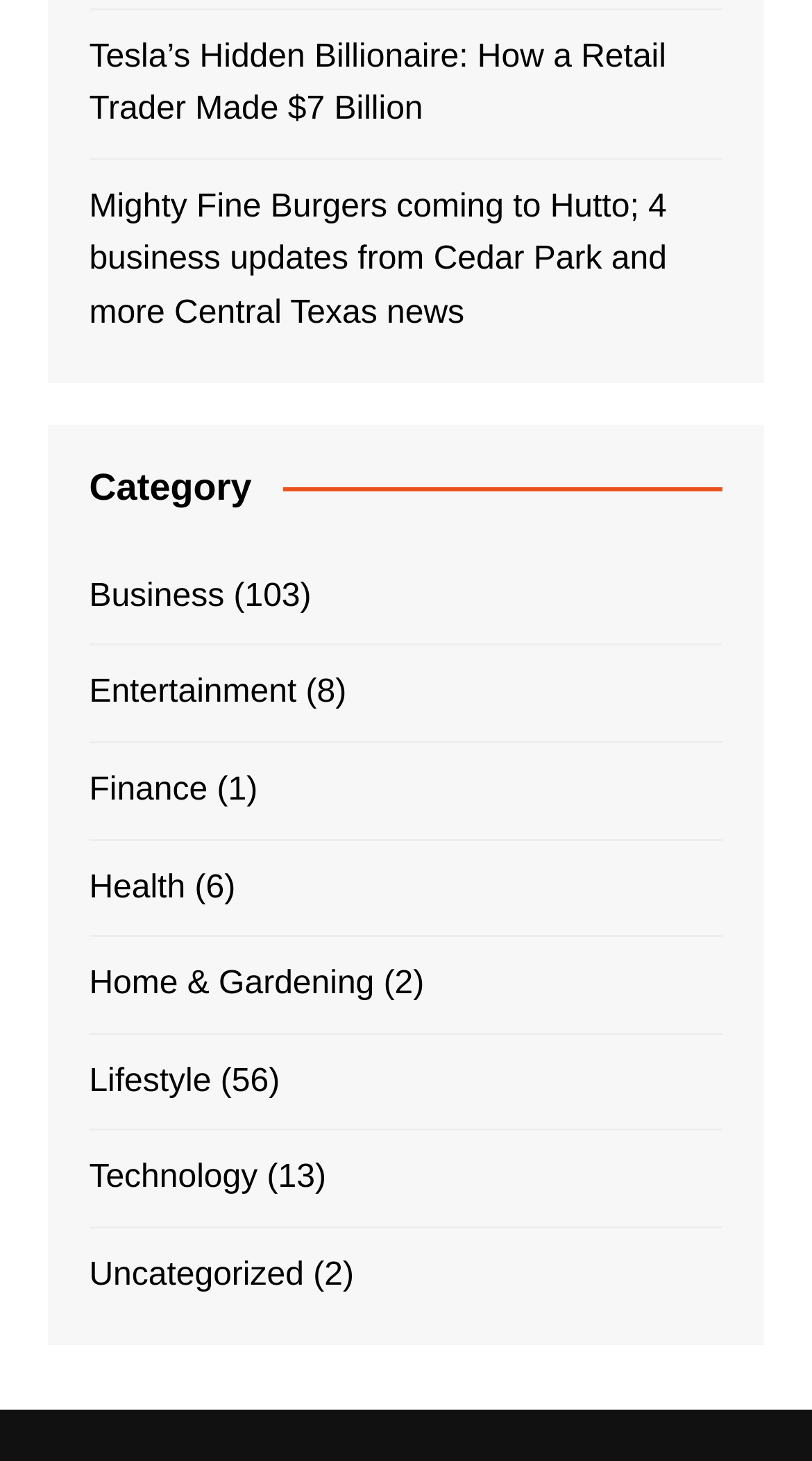Locate the bounding box coordinates of the area where you should click to accomplish the instruction: "View the 'Finance' page".

[0.11, 0.523, 0.256, 0.56]